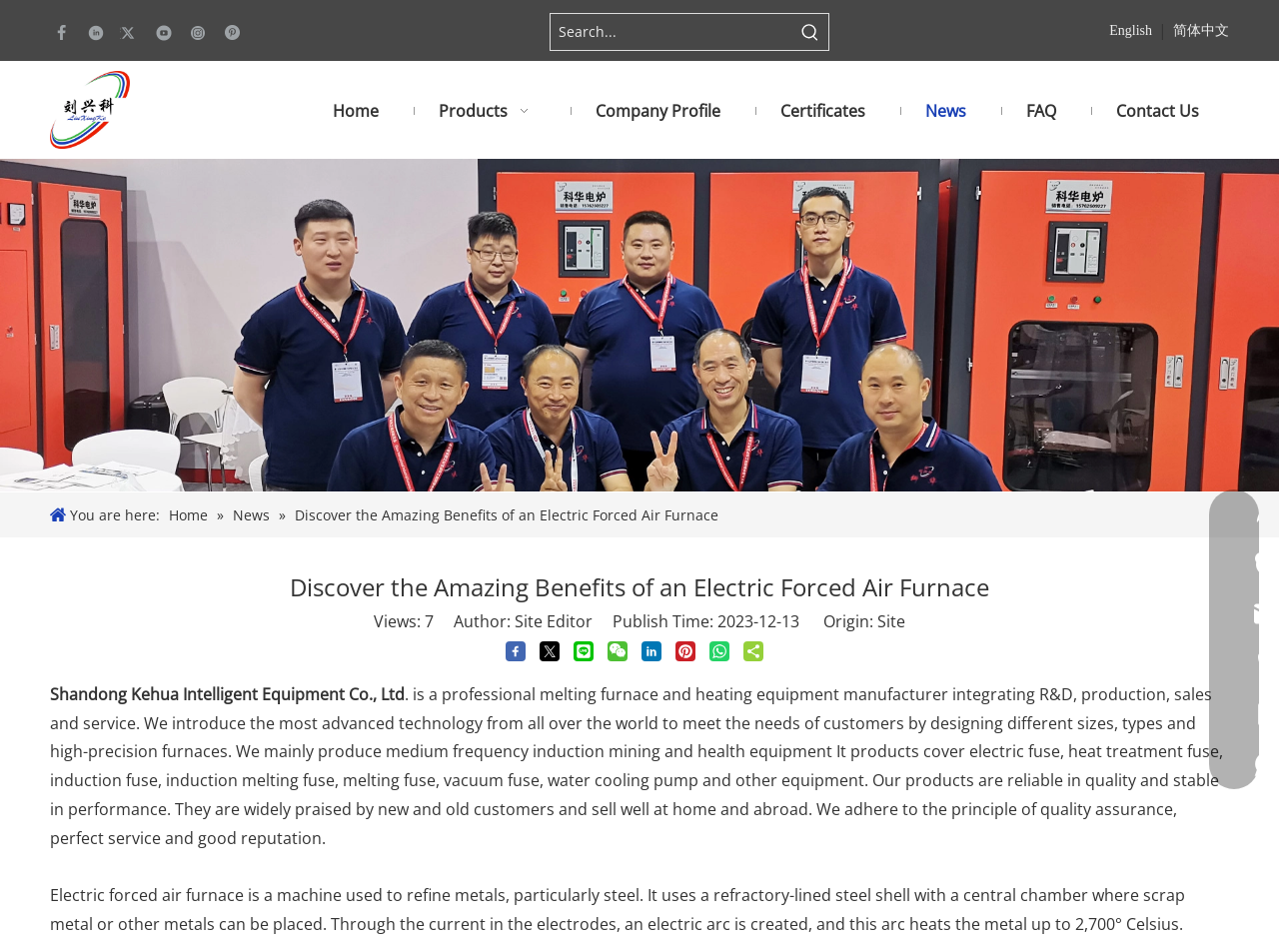Given the element description, predict the bounding box coordinates in the format (top-left x, top-left y, bottom-right x, bottom-right y). Make sure all values are between 0 and 1. Here is the element description: Certificates

[0.587, 0.085, 0.7, 0.148]